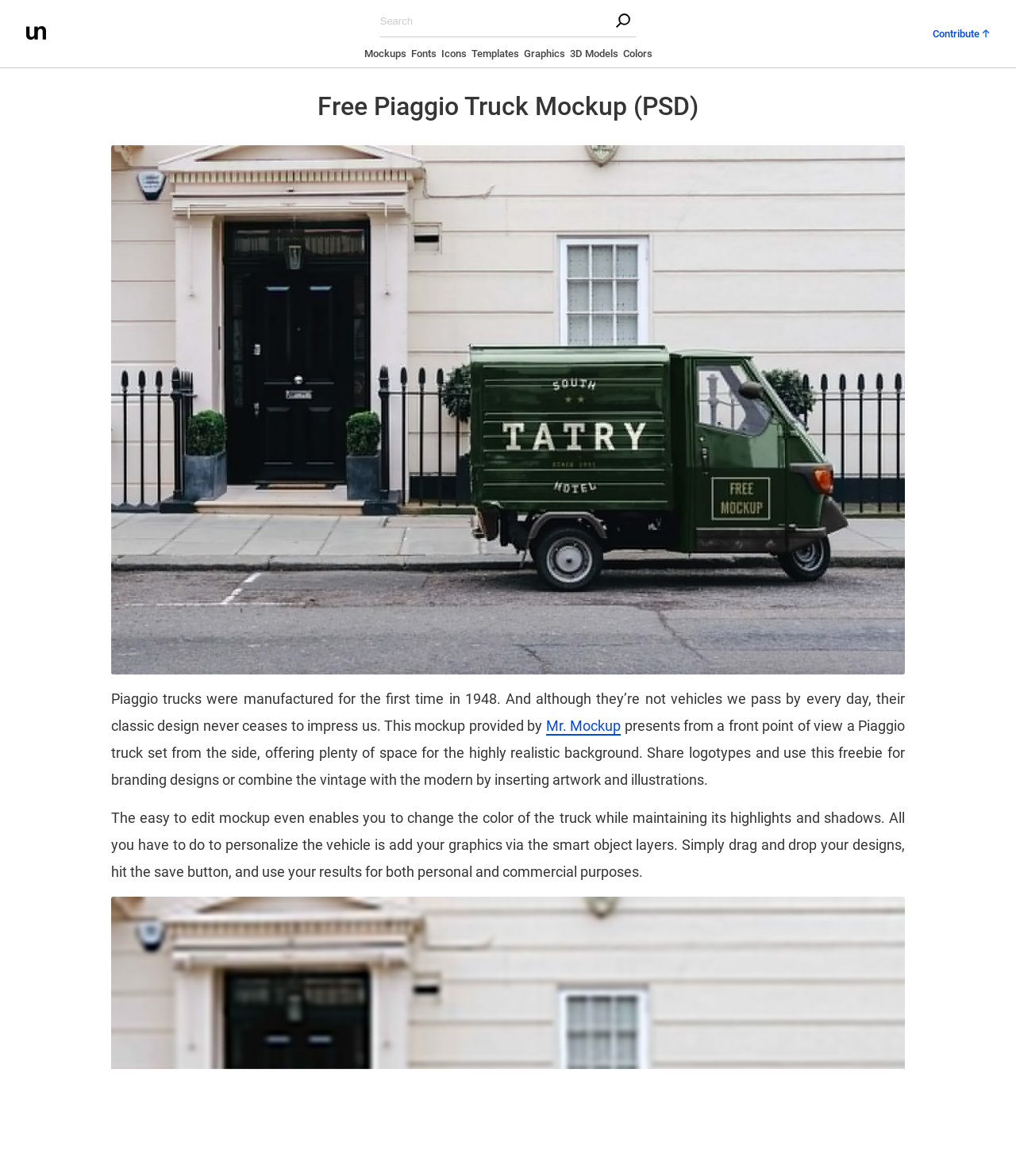Please pinpoint the bounding box coordinates for the region I should click to adhere to this instruction: "Go to the next article".

None